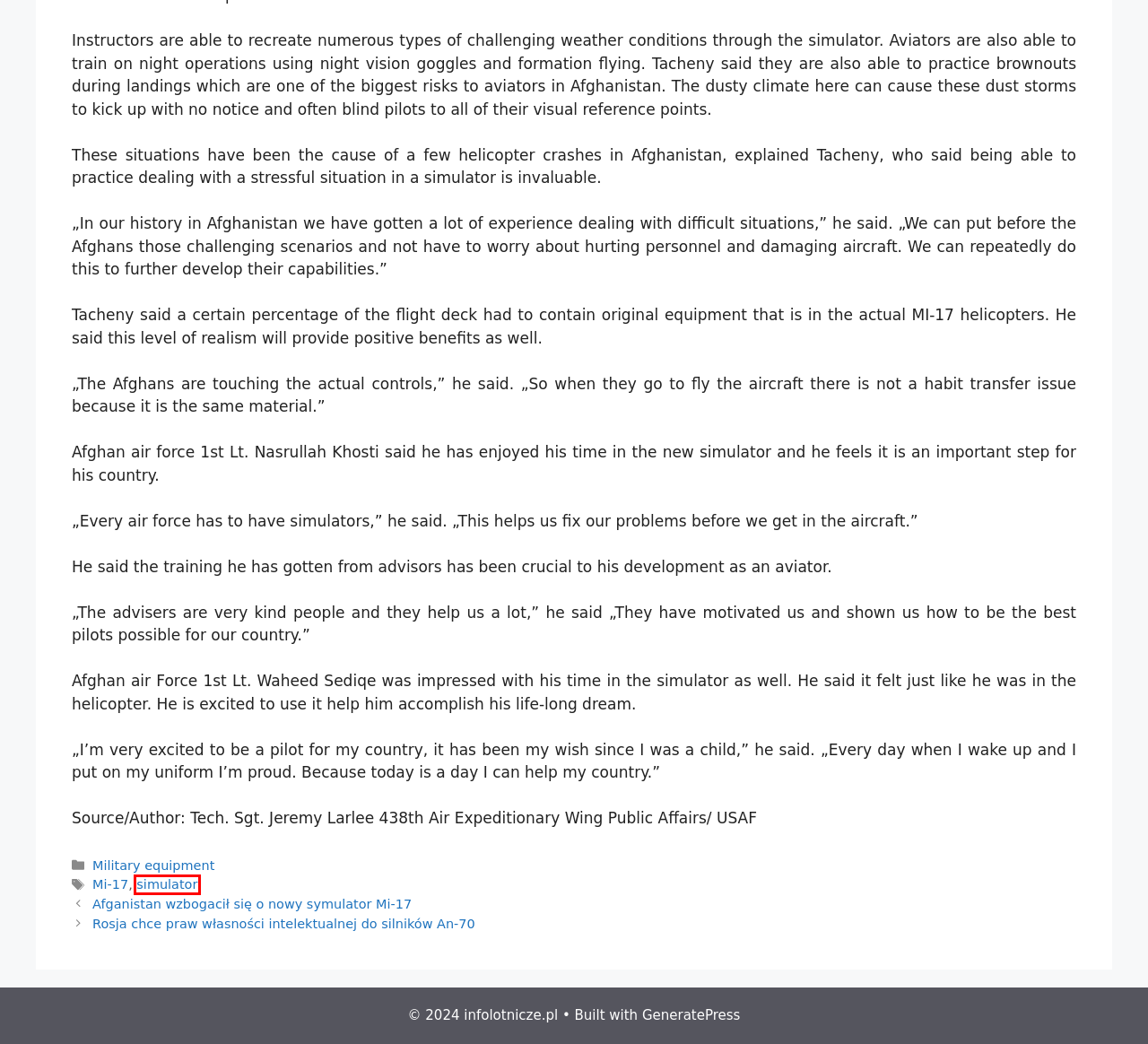Consider the screenshot of a webpage with a red bounding box around an element. Select the webpage description that best corresponds to the new page after clicking the element inside the red bounding box. Here are the candidates:
A. Polityka prywatności – infolotnicze.pl
B. Wskazówki dla Autorów – infolotnicze.pl
C. GeneratePress - The perfect foundation for your WordPress website.
D. Mi-17 – infolotnicze.pl
E. simulator – infolotnicze.pl
F. Military equipment – infolotnicze.pl
G. Rosja chce praw własności intelektualnej do silników An-70 – infolotnicze.pl
H. Afganistan wzbogacił się o nowy symulator Mi-17 – infolotnicze.pl

E